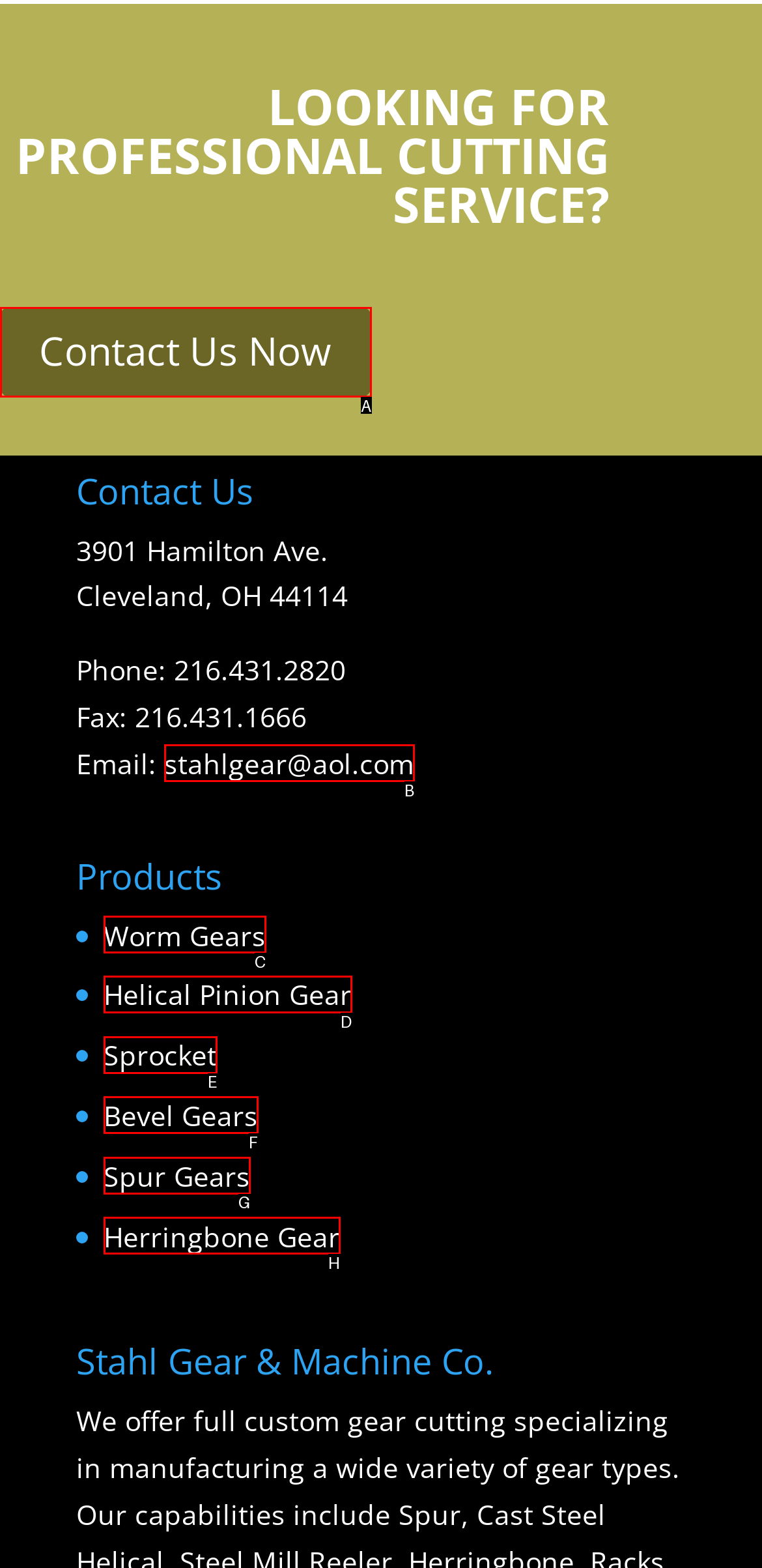Select the option that aligns with the description: stahlgear@aol.com
Respond with the letter of the correct choice from the given options.

B